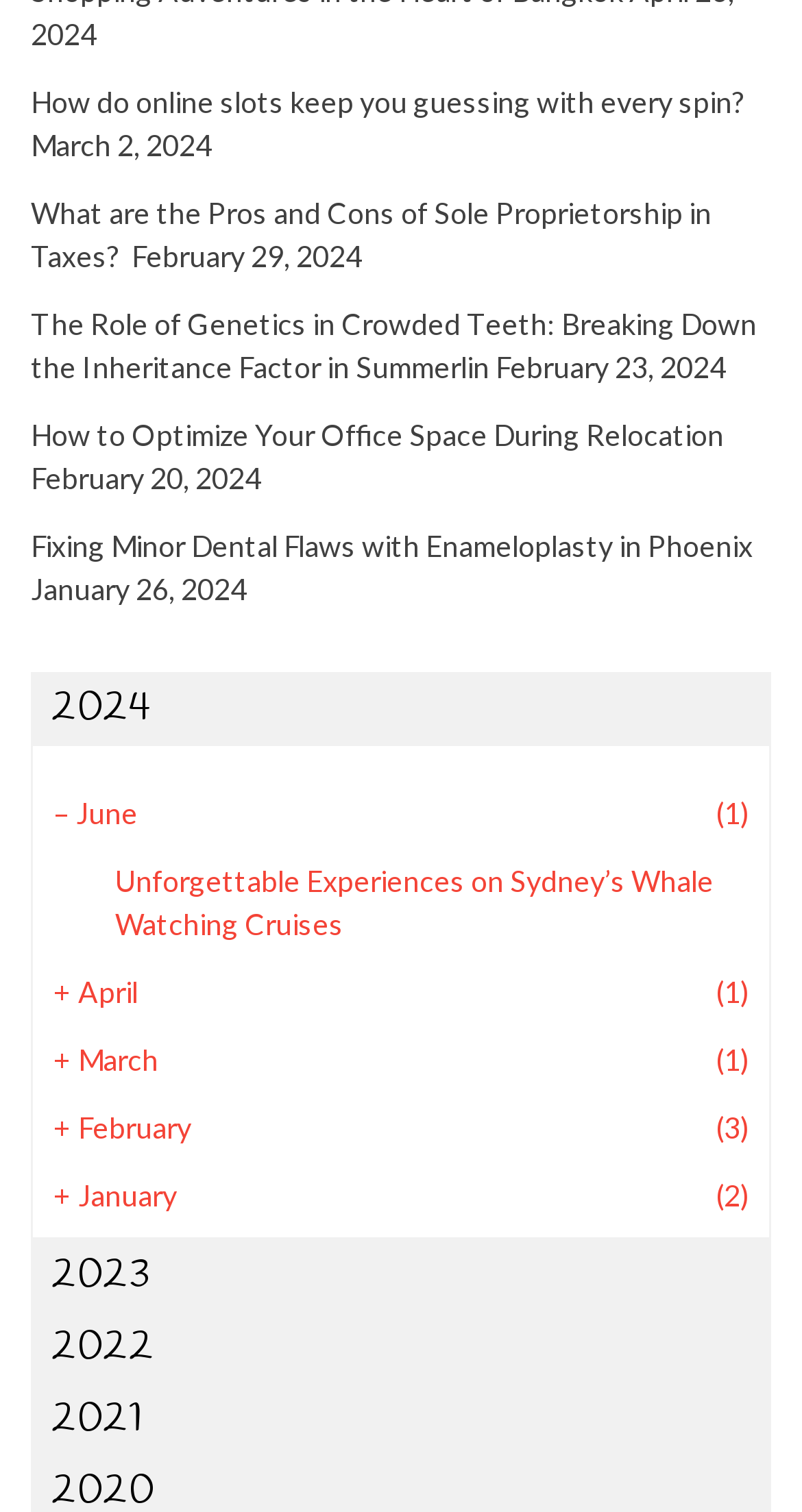Can you pinpoint the bounding box coordinates for the clickable element required for this instruction: "Explore posts from January 2024"? The coordinates should be four float numbers between 0 and 1, i.e., [left, top, right, bottom].

[0.038, 0.378, 0.308, 0.401]